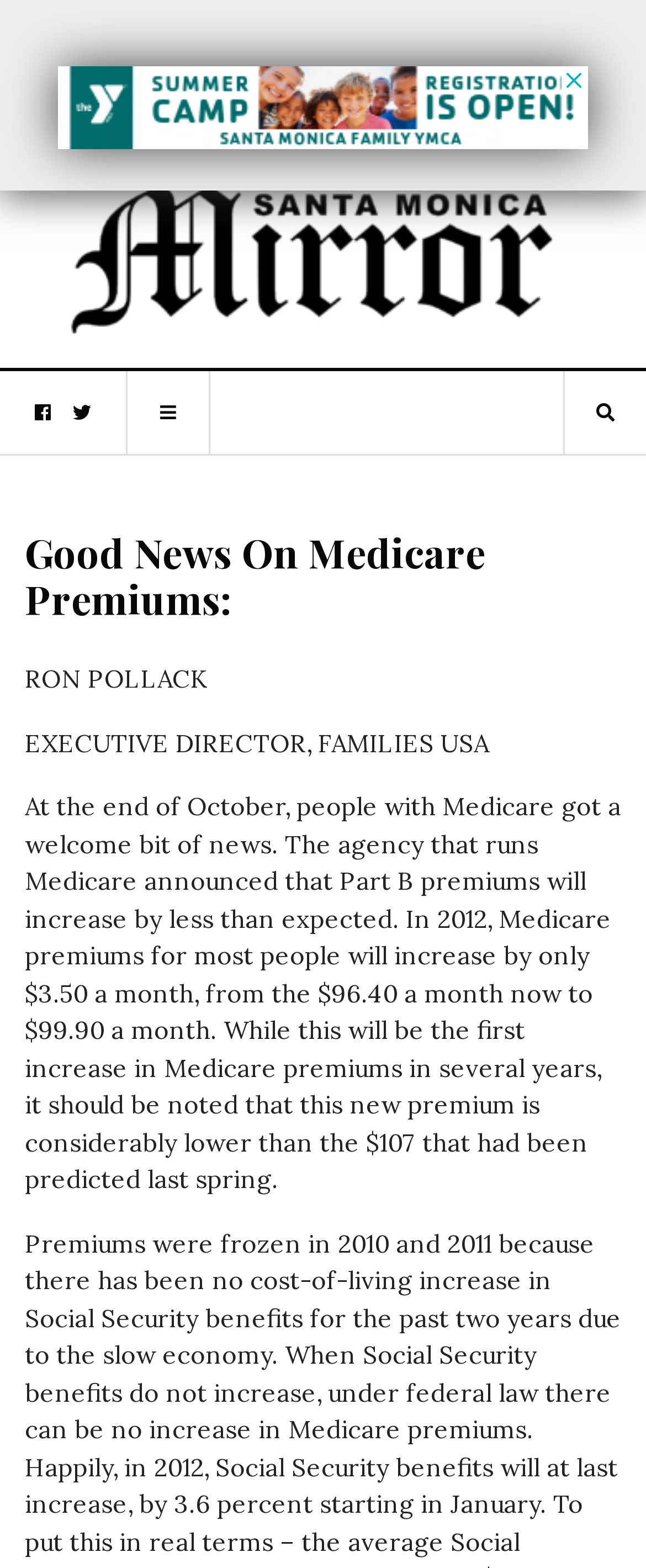Who is the author of the article?
Please respond to the question with a detailed and informative answer.

The author's name is mentioned in the article as 'RON POLLACK' with the title 'EXECUTIVE DIRECTOR, FAMILIES USA'.